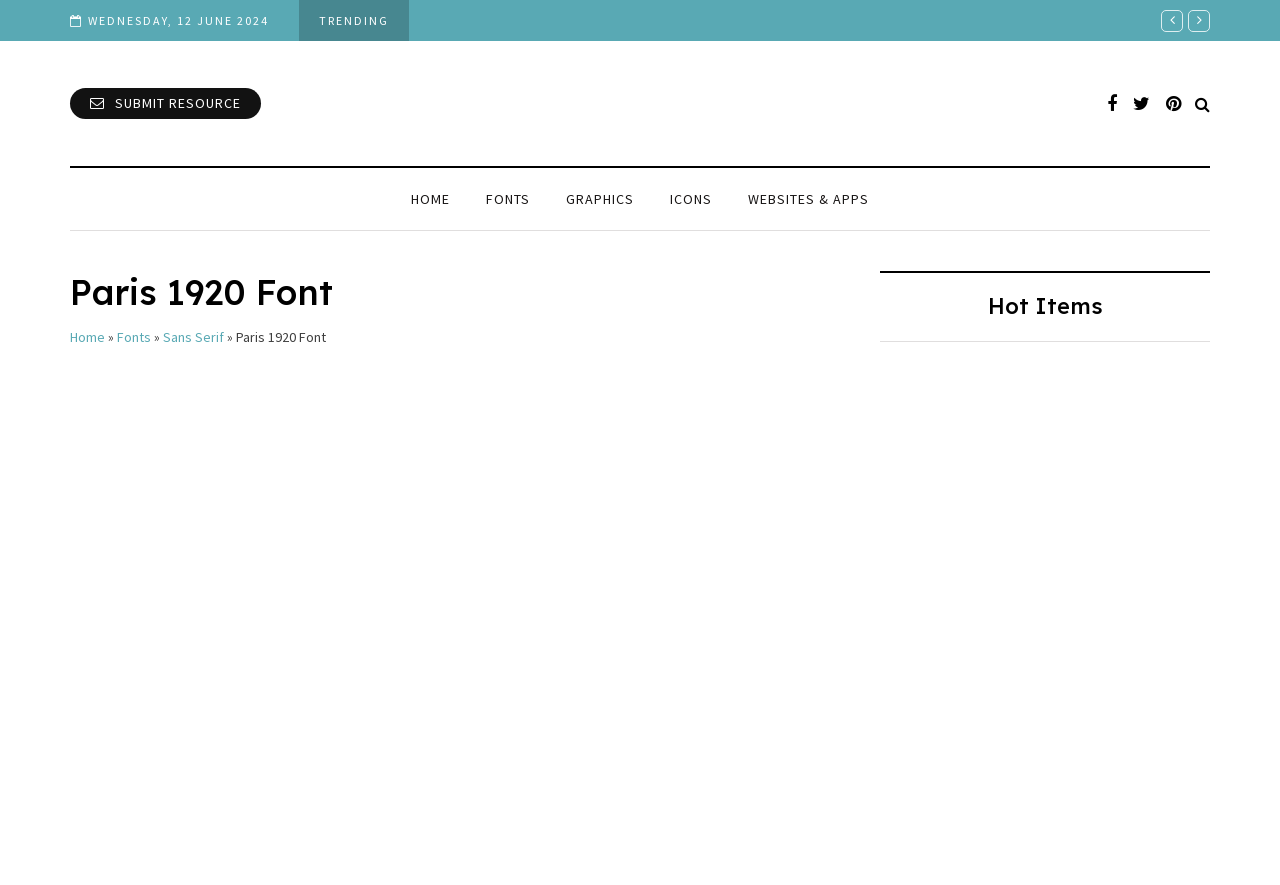Identify the bounding box coordinates for the element you need to click to achieve the following task: "Go to next page". The coordinates must be four float values ranging from 0 to 1, formatted as [left, top, right, bottom].

None